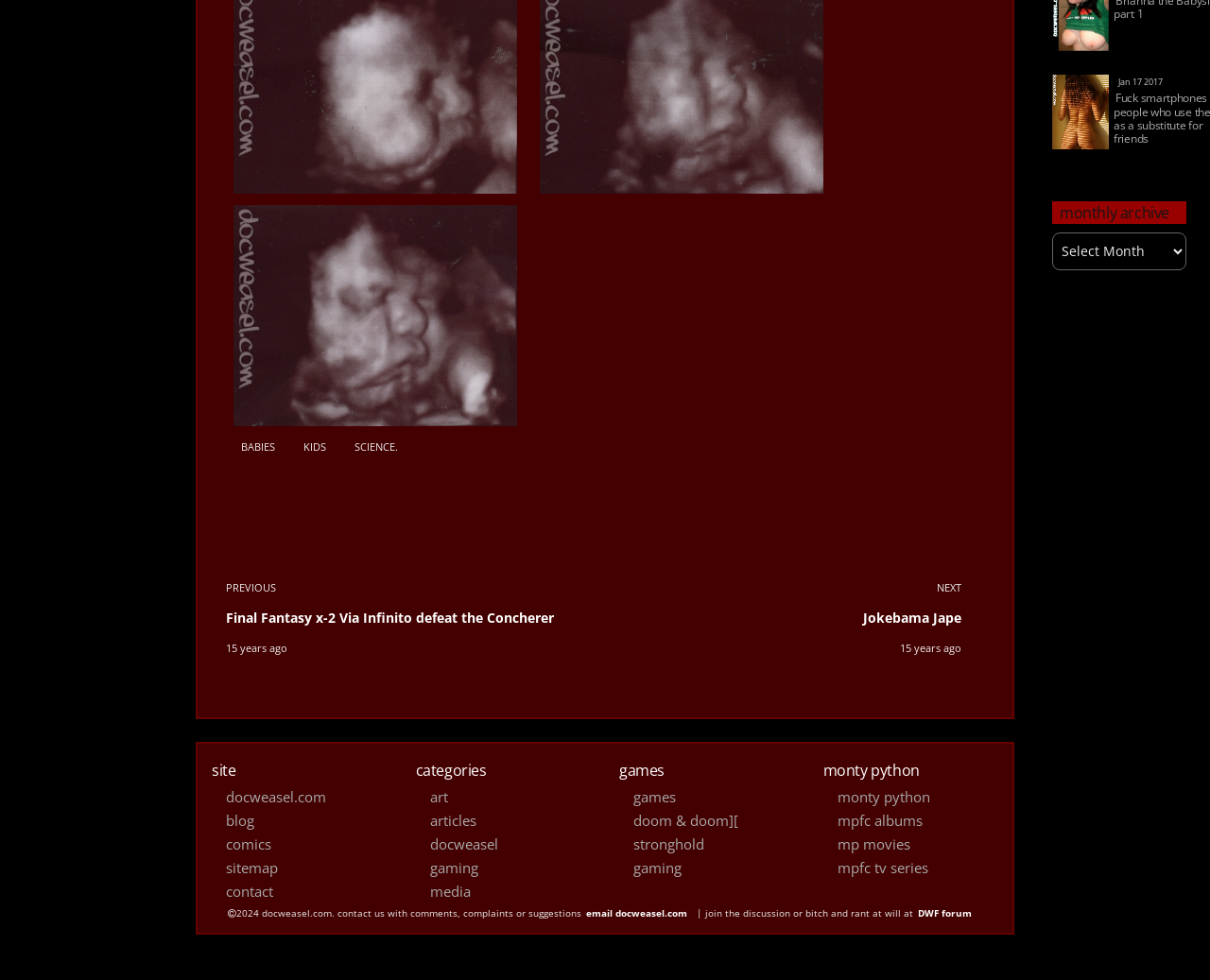Specify the bounding box coordinates (top-left x, top-left y, bottom-right x, bottom-right y) of the UI element in the screenshot that matches this description: mpfc tv series

[0.68, 0.874, 0.825, 0.898]